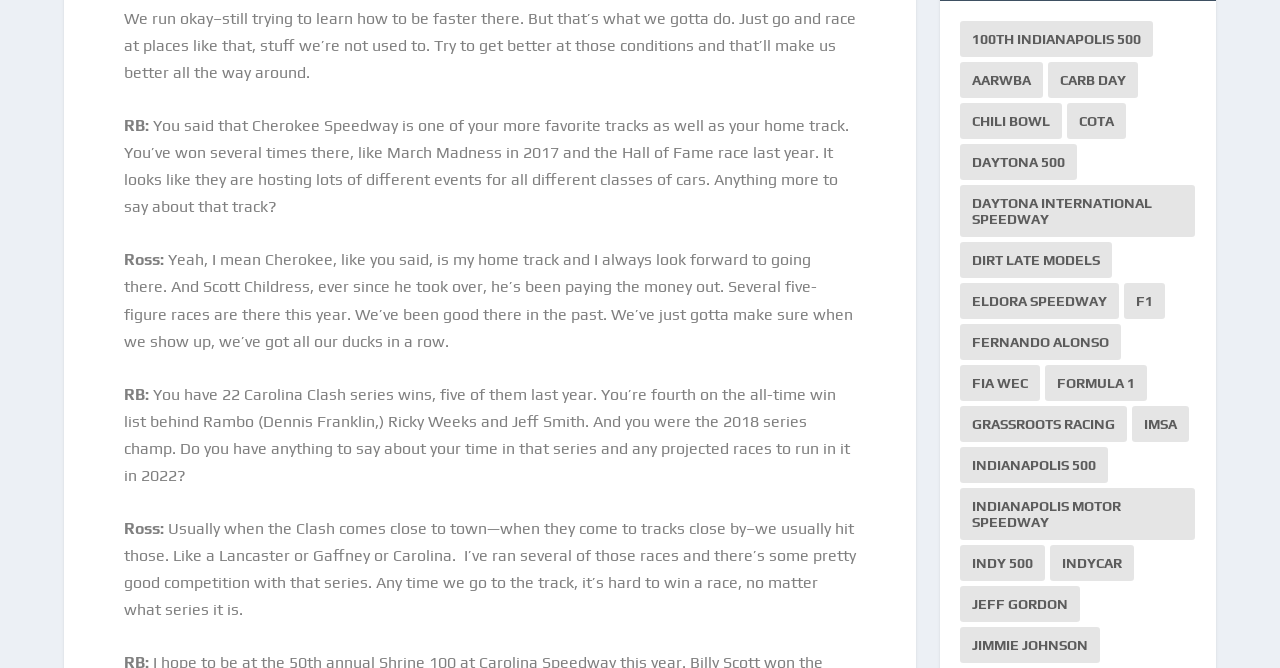Based on the image, provide a detailed response to the question:
Who is being interviewed?

Based on the conversation structure, where 'RB:' is asking questions and 'Ross:' is responding, it can be inferred that Ross is the person being interviewed.